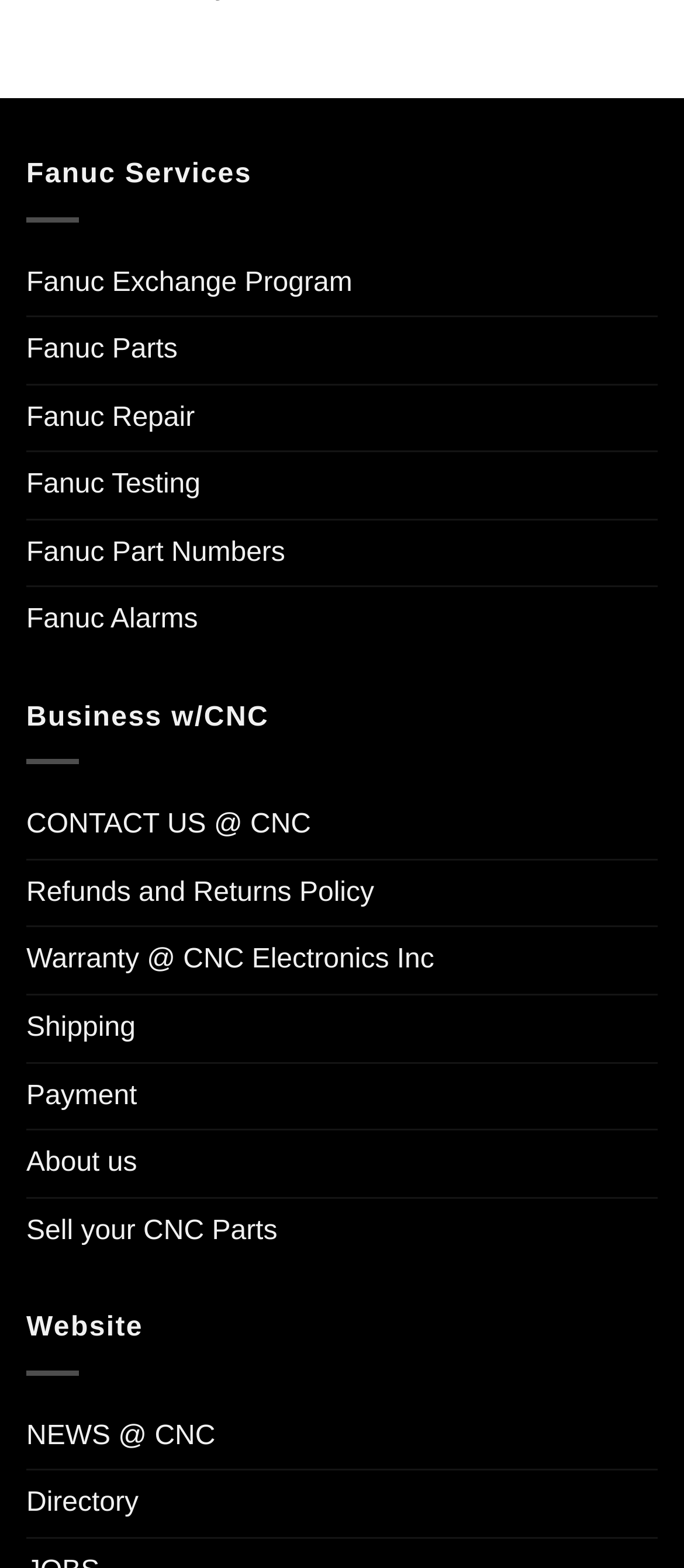How many sections are available on the website?
From the image, respond with a single word or phrase.

3